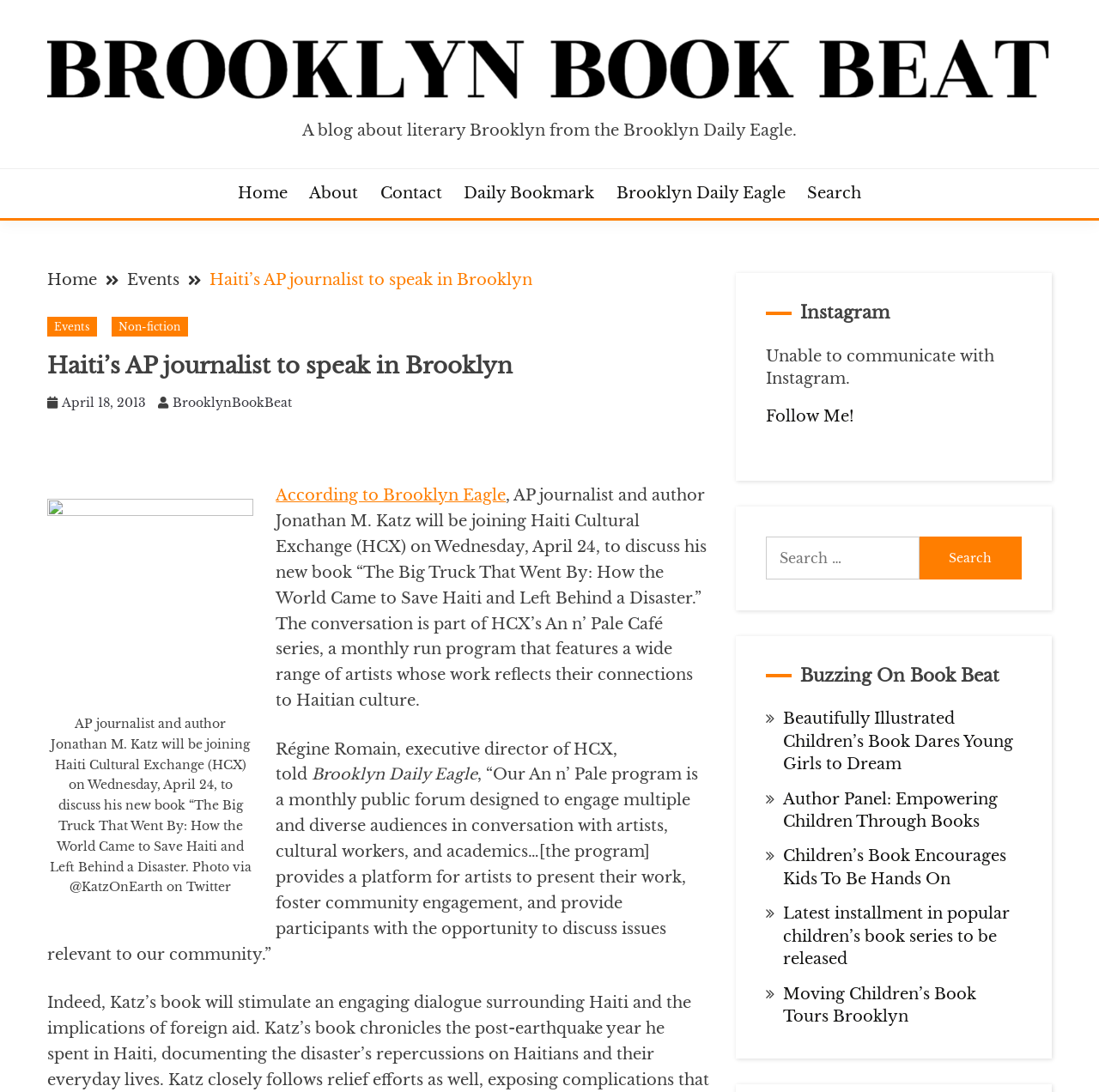From the details in the image, provide a thorough response to the question: What is the organization hosting the event?

The organization hosting the event can be found in the text 'AP journalist and author Jonathan M. Katz will be joining Haiti Cultural Exchange (HCX) on Wednesday, April 24, to discuss his new book...'.